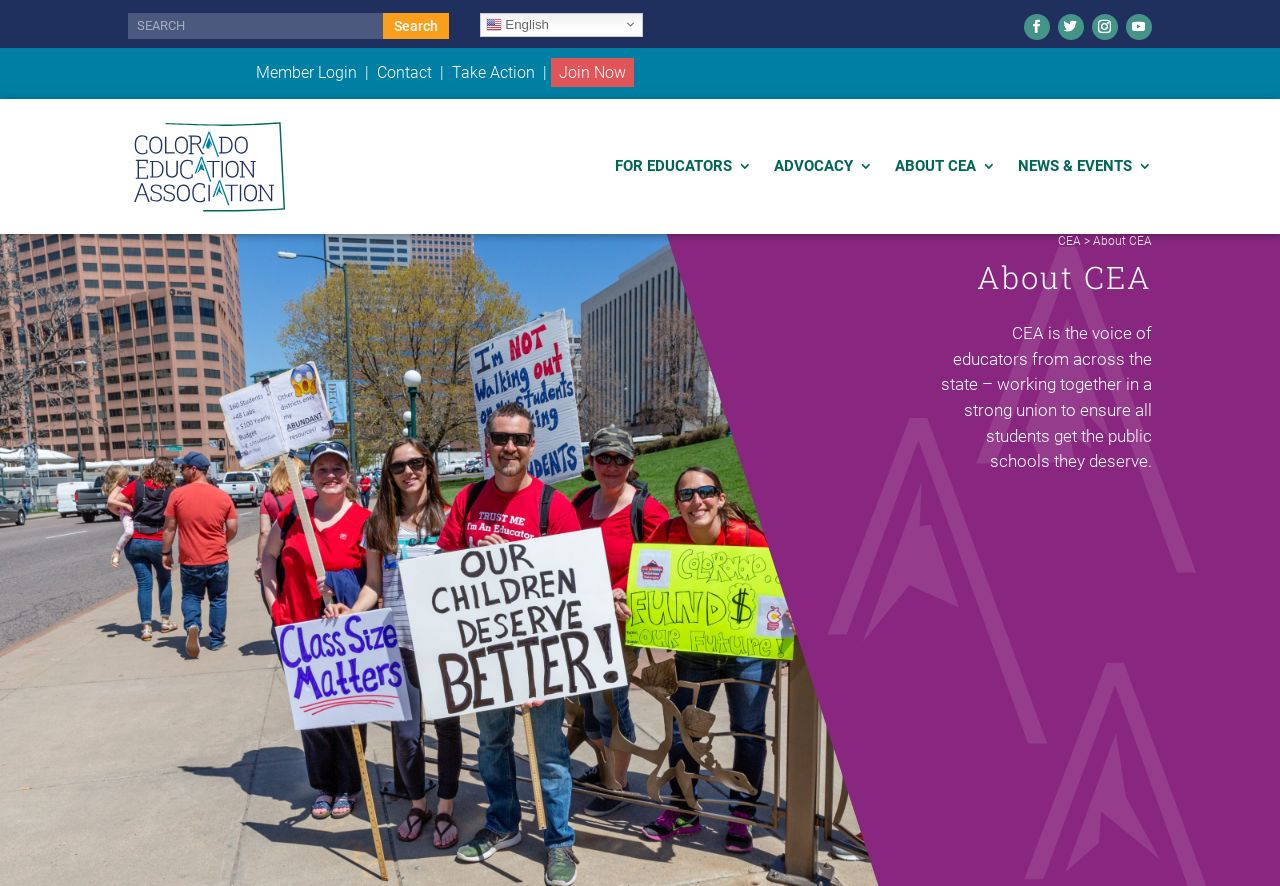Answer the question using only one word or a concise phrase: What is the main theme of the website?

Education